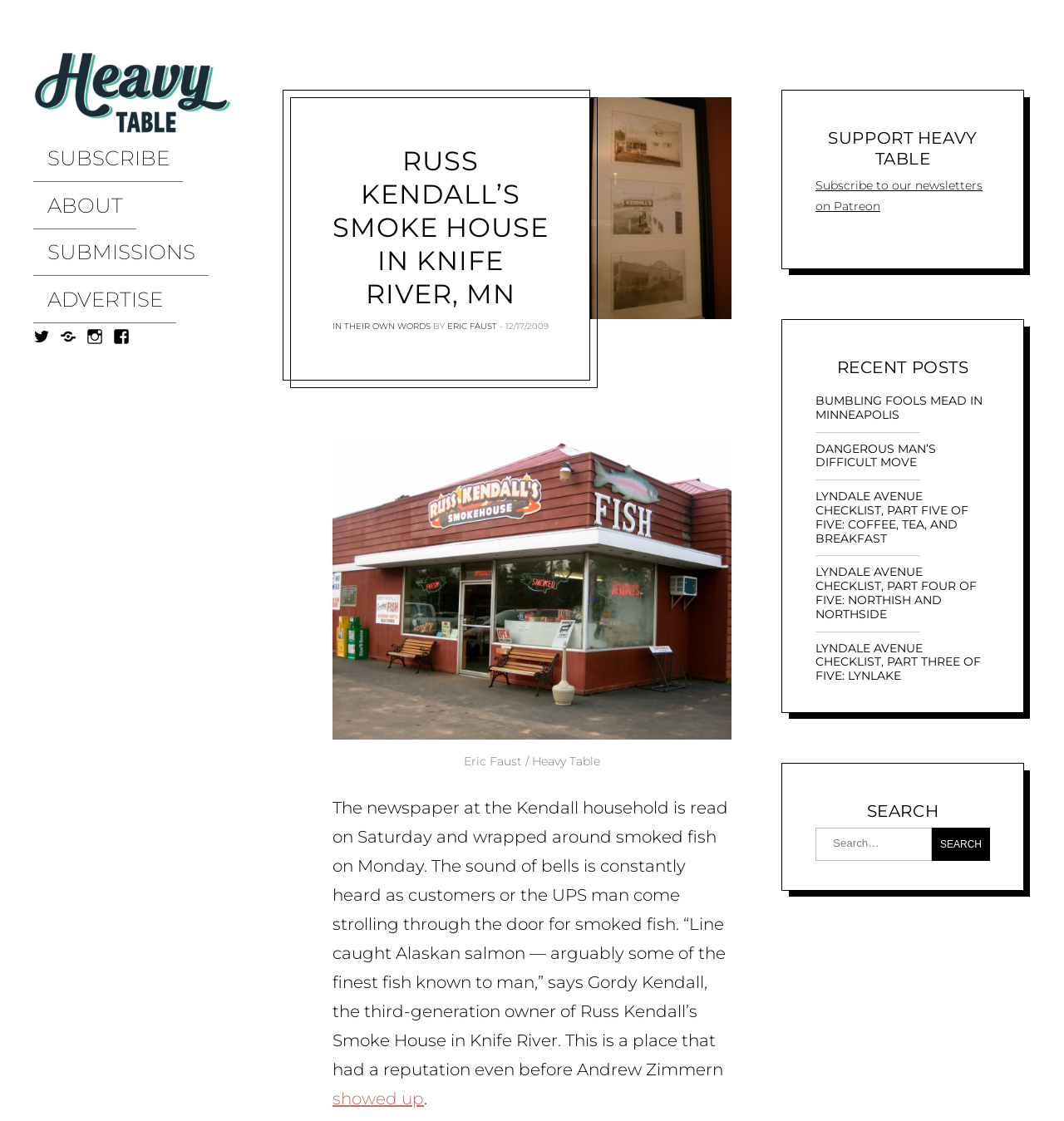What is the name of the publication?
Refer to the image and provide a one-word or short phrase answer.

Heavy Table